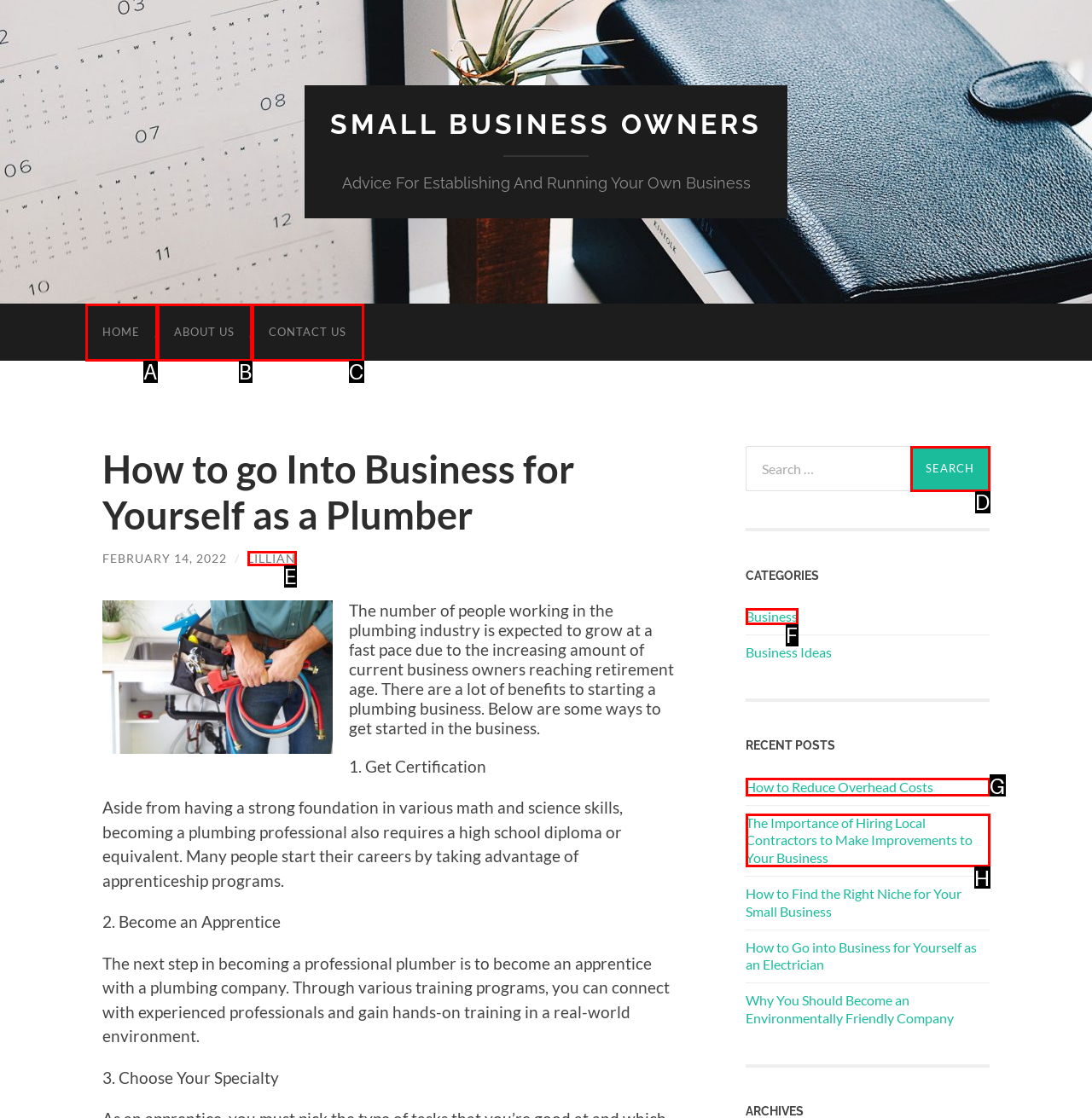From the given choices, indicate the option that best matches: How to Reduce Overhead Costs
State the letter of the chosen option directly.

G